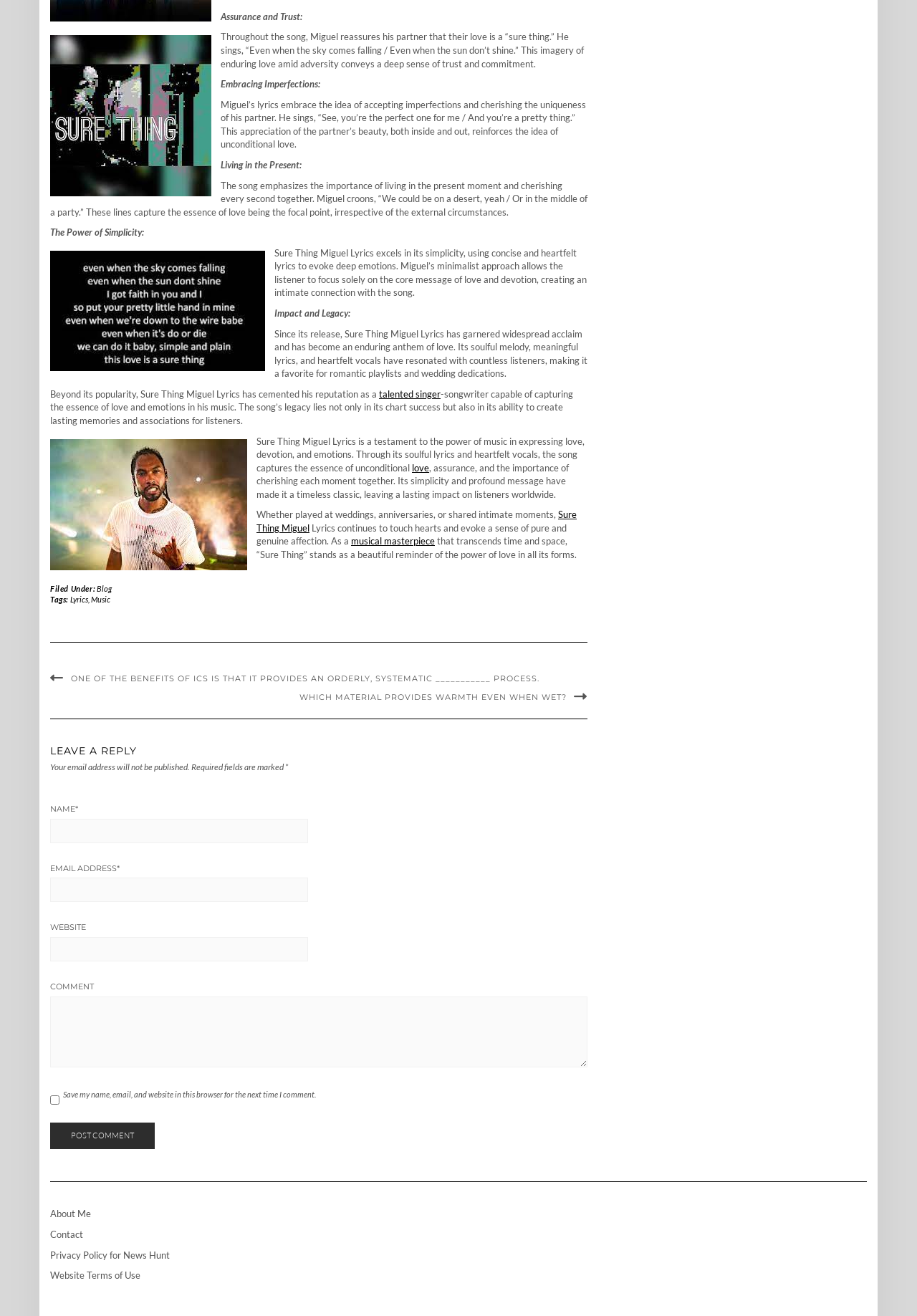Determine the bounding box coordinates for the region that must be clicked to execute the following instruction: "Click the 'Post Comment' button".

[0.055, 0.853, 0.169, 0.873]